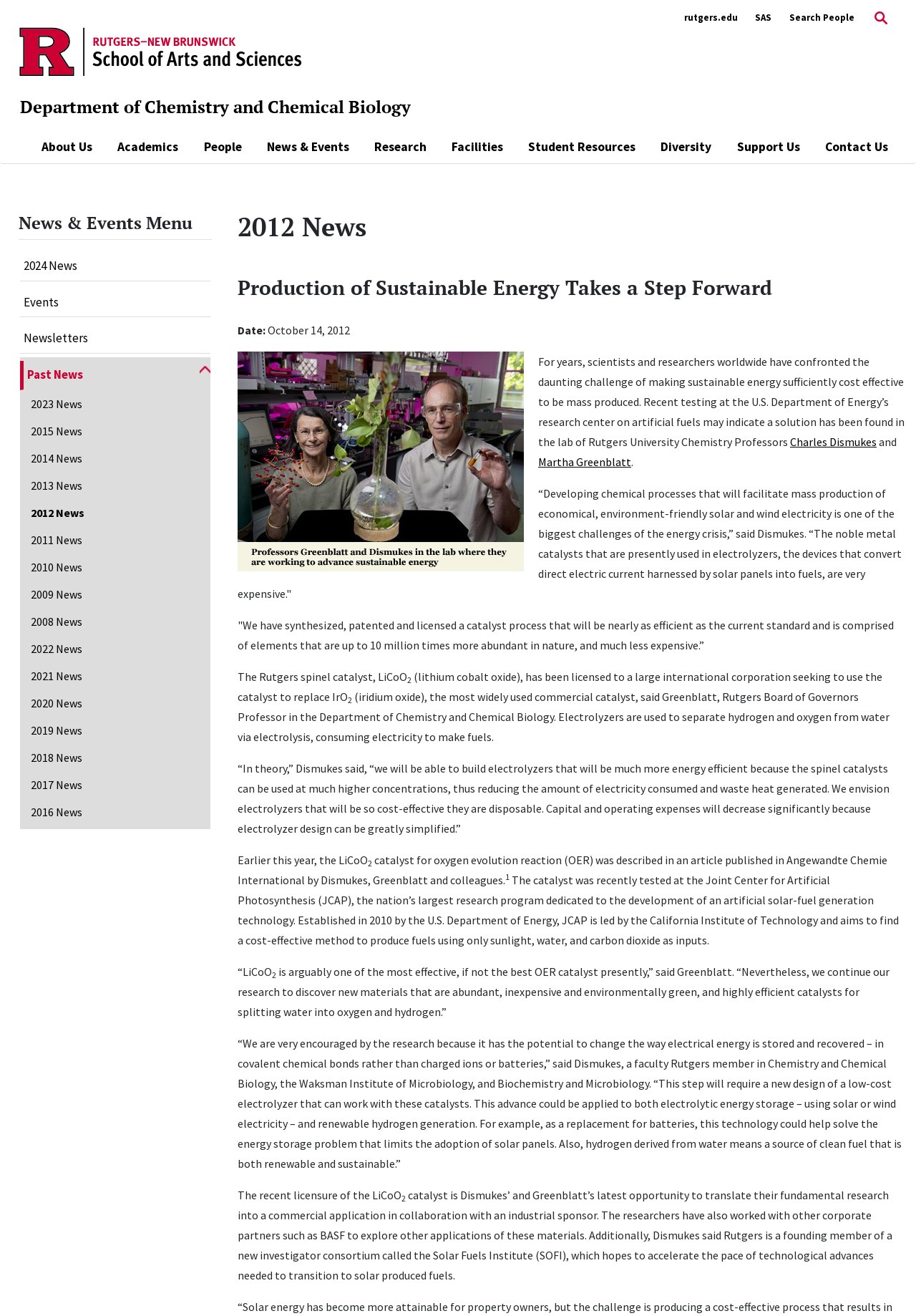What is the purpose of the electrolyzers mentioned in the article?
Look at the image and provide a short answer using one word or a phrase.

To separate hydrogen and oxygen from water